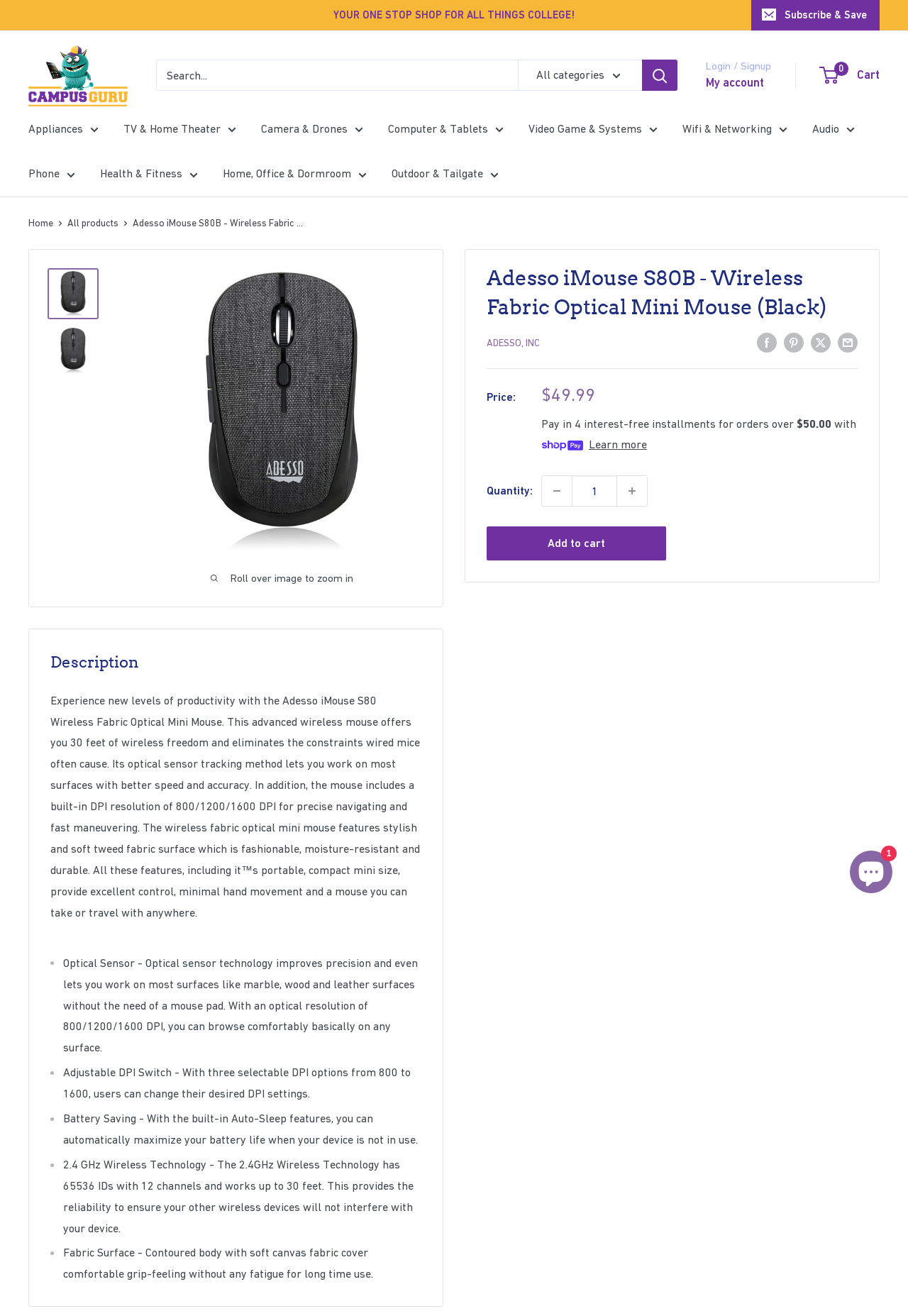Determine the bounding box coordinates for the UI element with the following description: "Video Game & Systems". The coordinates should be four float numbers between 0 and 1, represented as [left, top, right, bottom].

[0.582, 0.09, 0.724, 0.106]